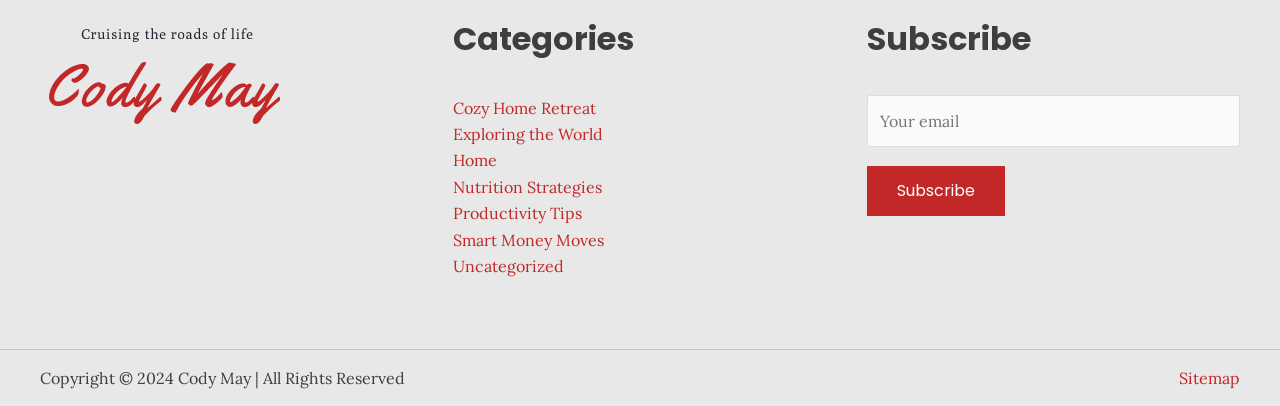What is the logo of the website?
Using the image, elaborate on the answer with as much detail as possible.

The logo of the website is located at the top left corner, and it is an image with the text 'Cody May' which suggests that it is the logo of the website.